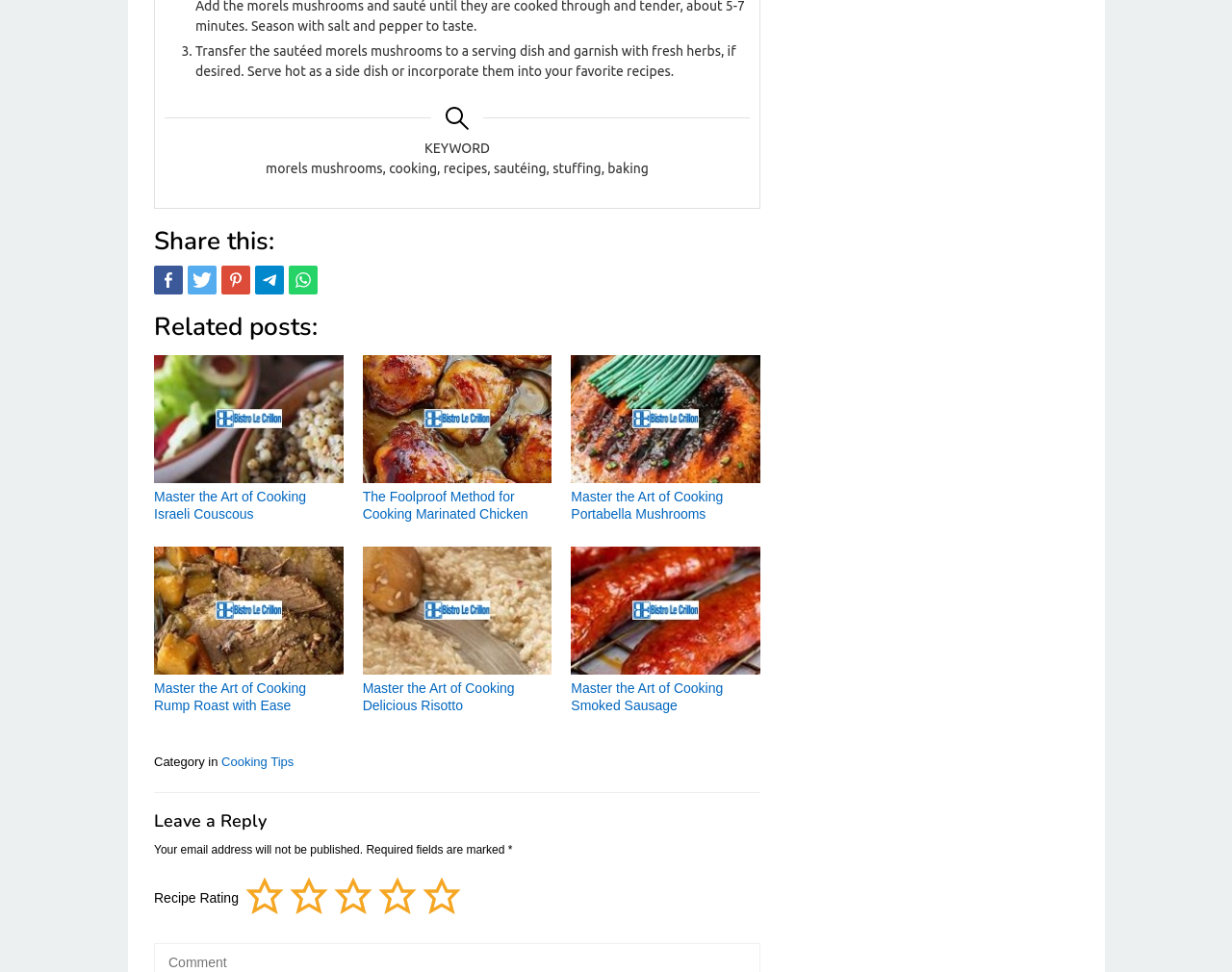What is required to leave a reply?
Answer the question with a single word or phrase derived from the image.

email address